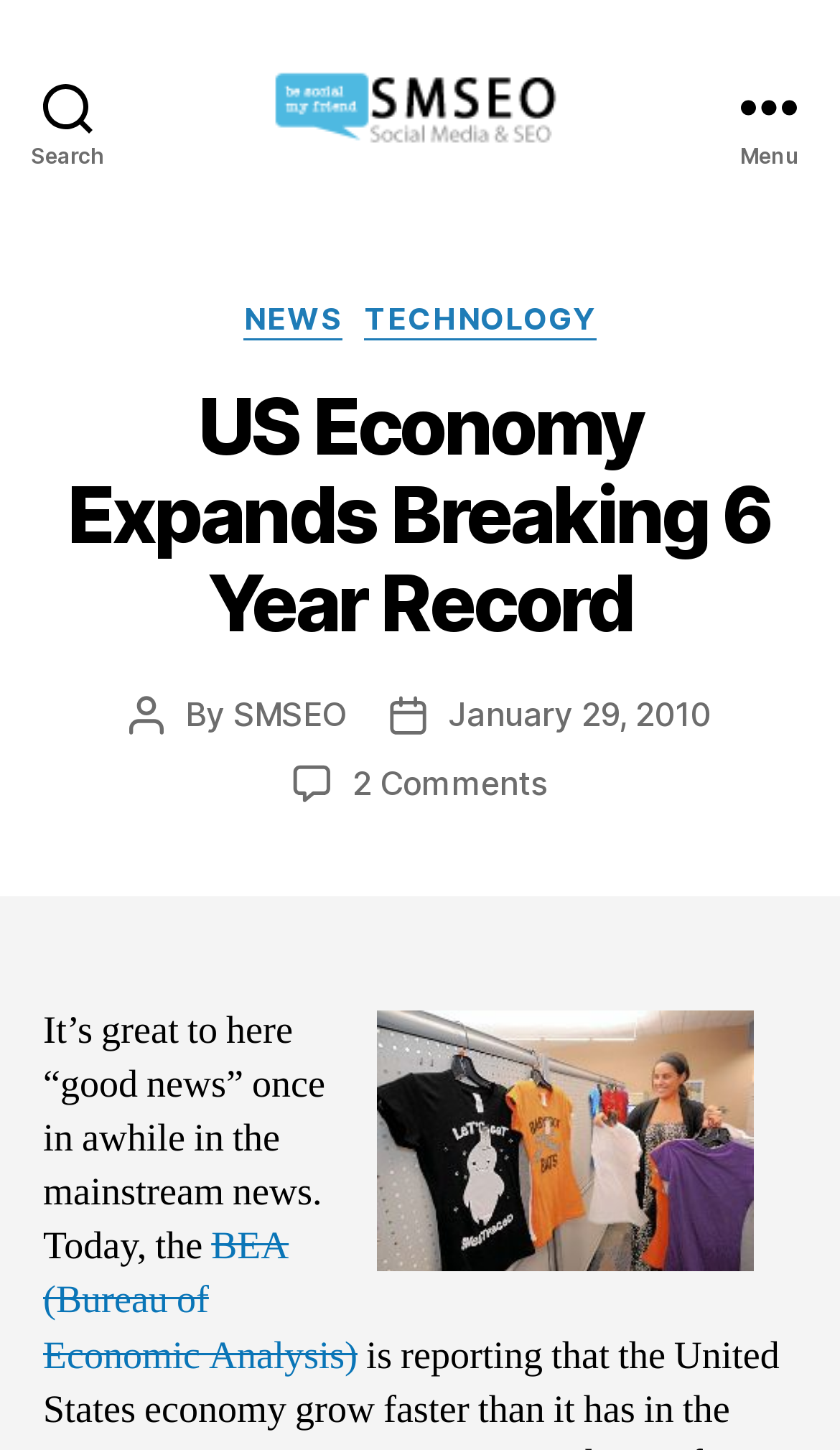Identify the bounding box coordinates of the clickable region required to complete the instruction: "Open the menu". The coordinates should be given as four float numbers within the range of 0 and 1, i.e., [left, top, right, bottom].

[0.831, 0.0, 1.0, 0.147]